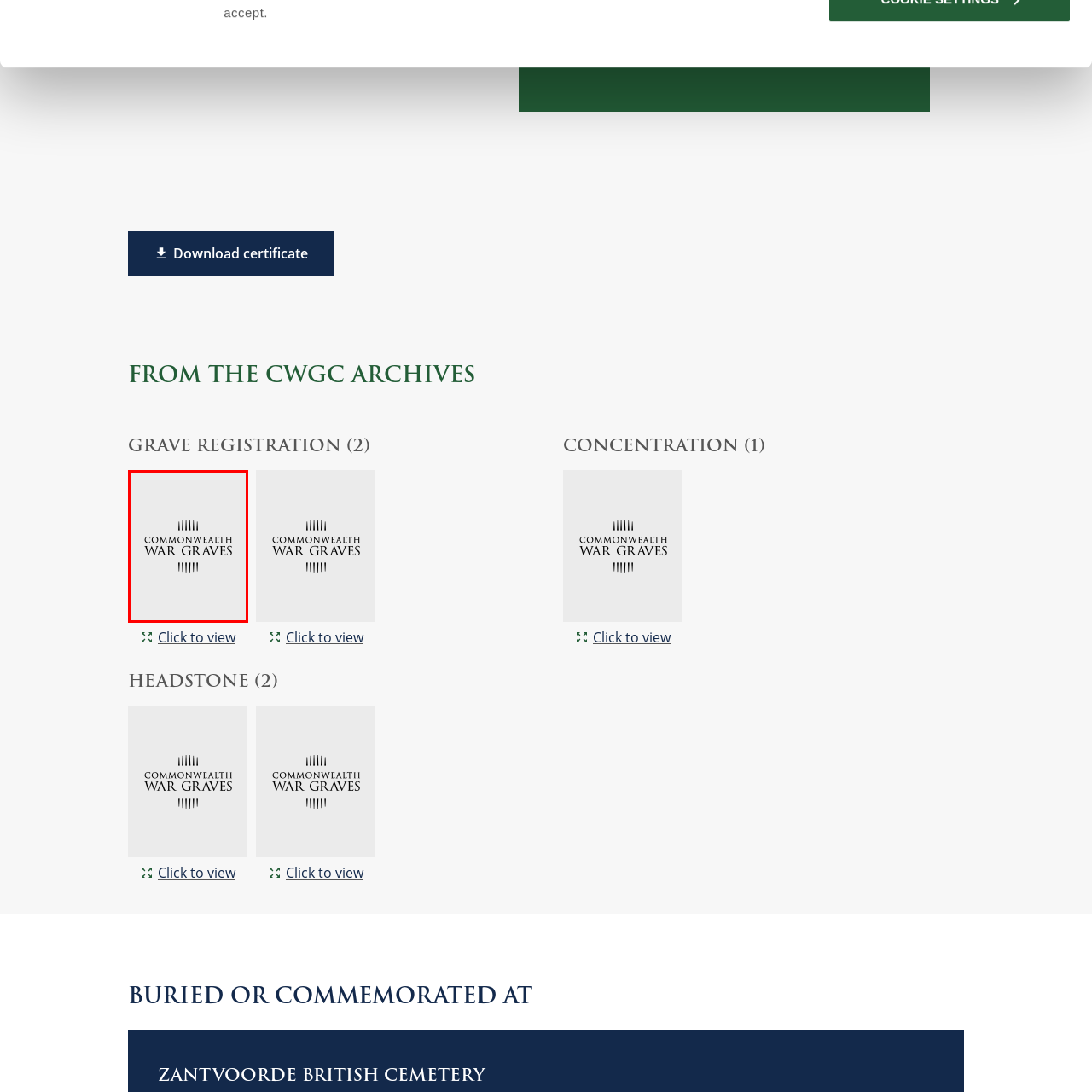Generate a thorough description of the part of the image enclosed by the red boundary.

The image displays a stylized representation of the phrase "COMMONWEALTH WAR GRAVES." This emblematic title is often associated with the Commonwealth War Graves Commission, an organization that commemorates the service and sacrifice of those who died in military conflicts. The design features vertical lines suggesting a somber and respectful tone, possibly symbolizing gravestones, further emphasizing the theme of remembrance. This image is part of the "Grave Registration Documents" section, highlighting the importance of preserving and honoring the memories of individuals buried or commemorated at war graves.